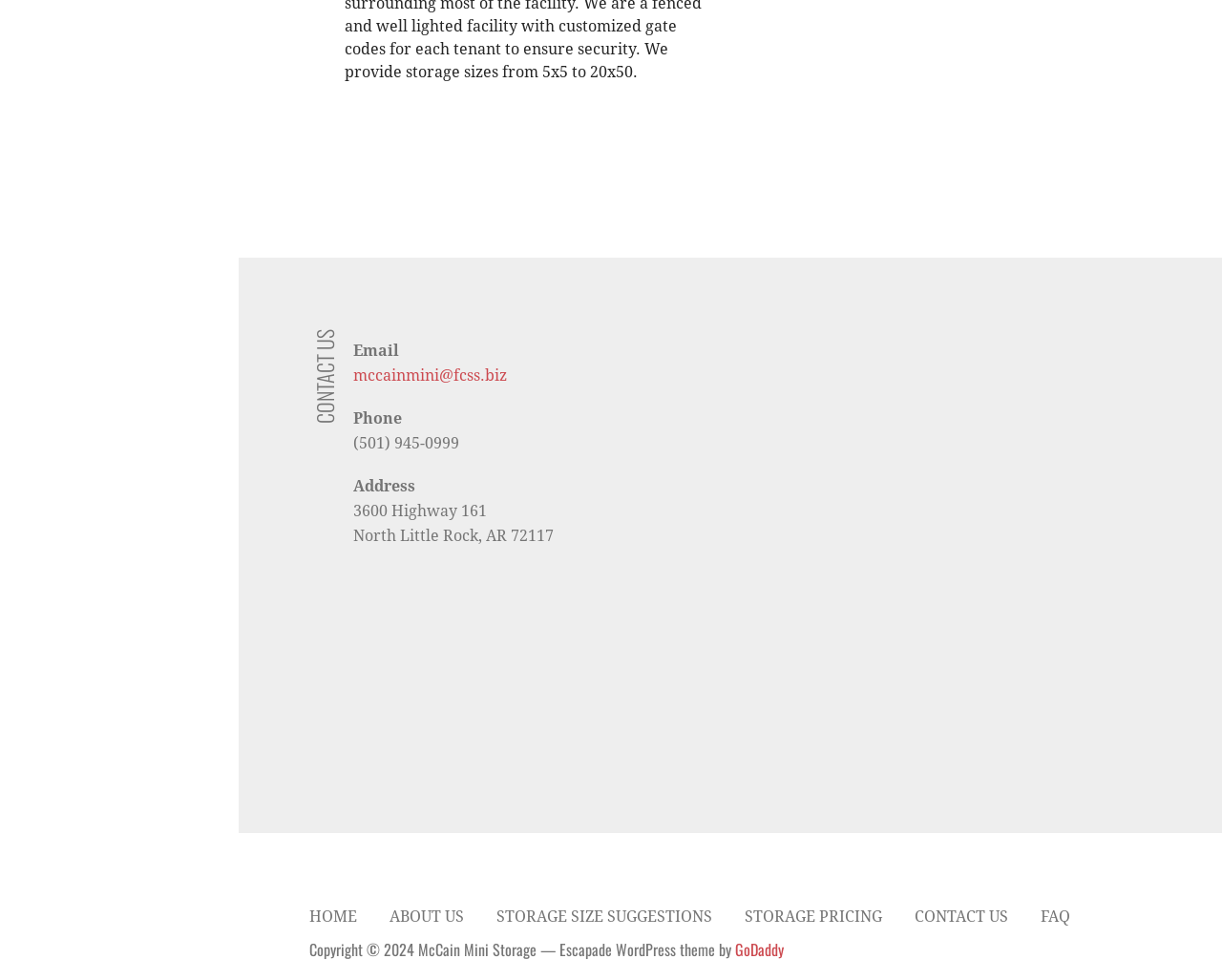Specify the bounding box coordinates of the element's region that should be clicked to achieve the following instruction: "click the 'HOME' link". The bounding box coordinates consist of four float numbers between 0 and 1, in the format [left, top, right, bottom].

[0.253, 0.926, 0.292, 0.944]